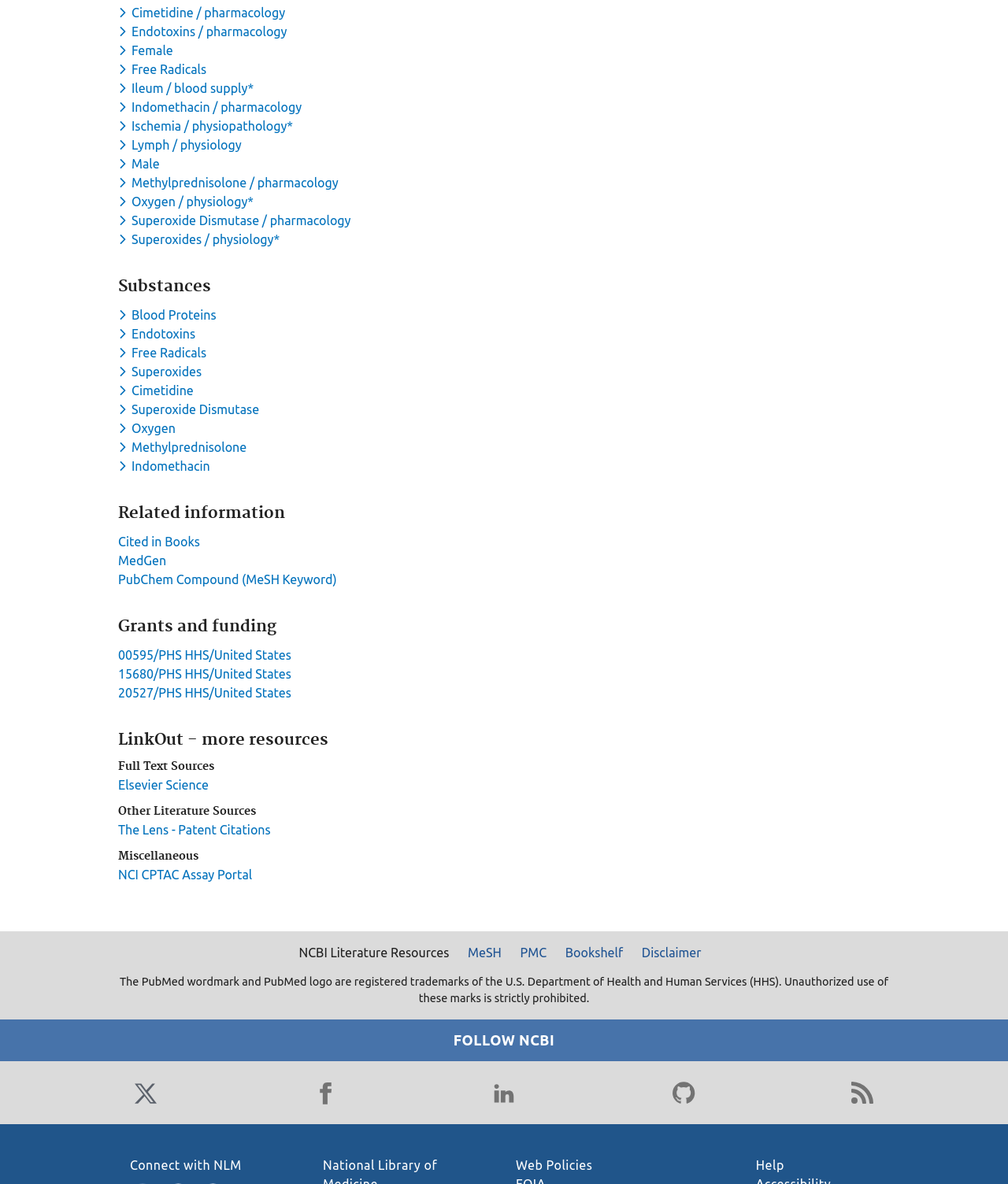Locate the bounding box of the UI element described in the following text: "The Lens - Patent Citations".

[0.117, 0.695, 0.268, 0.707]